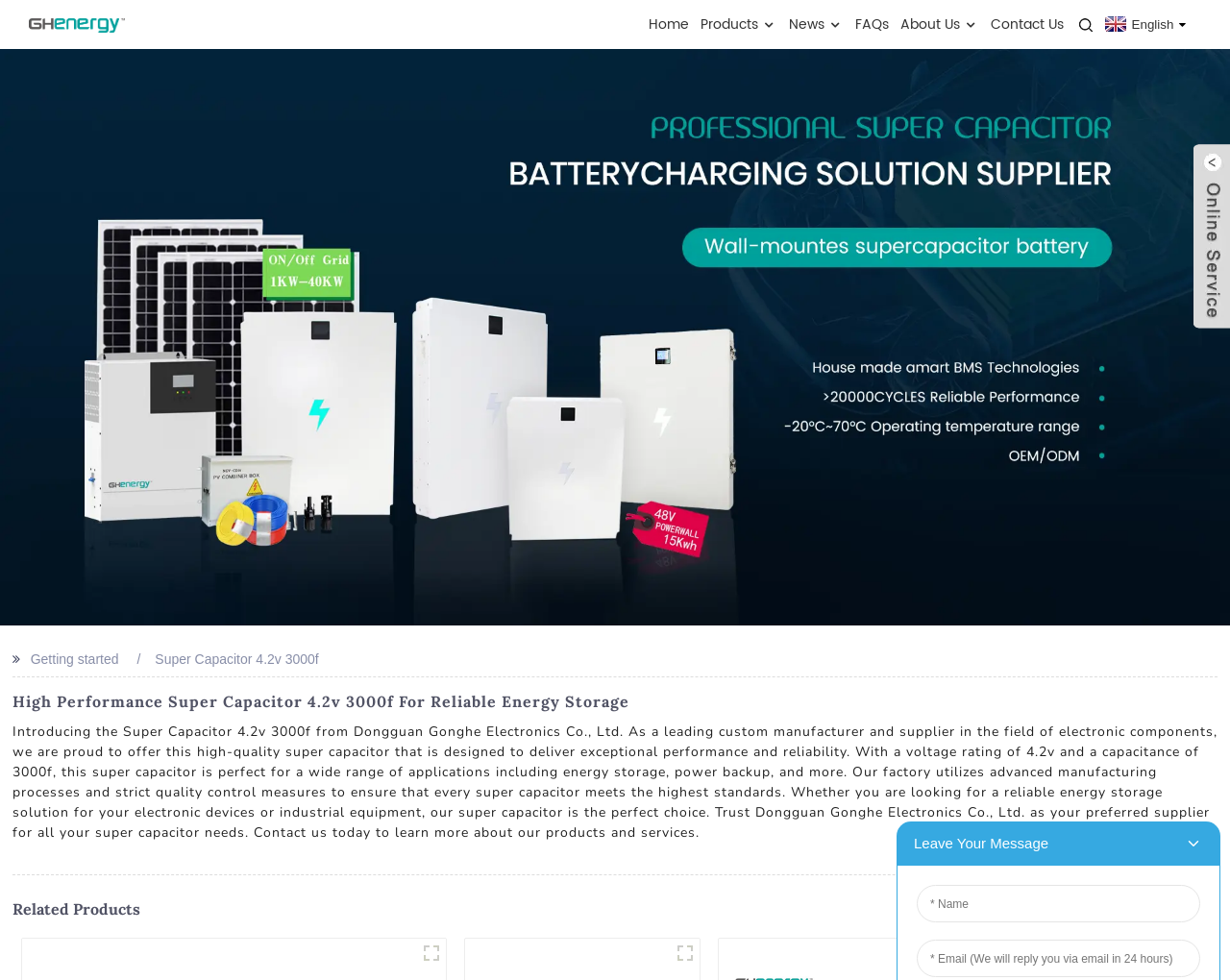Use a single word or phrase to answer the question:
What is the purpose of the super capacitor?

Energy storage and power backup